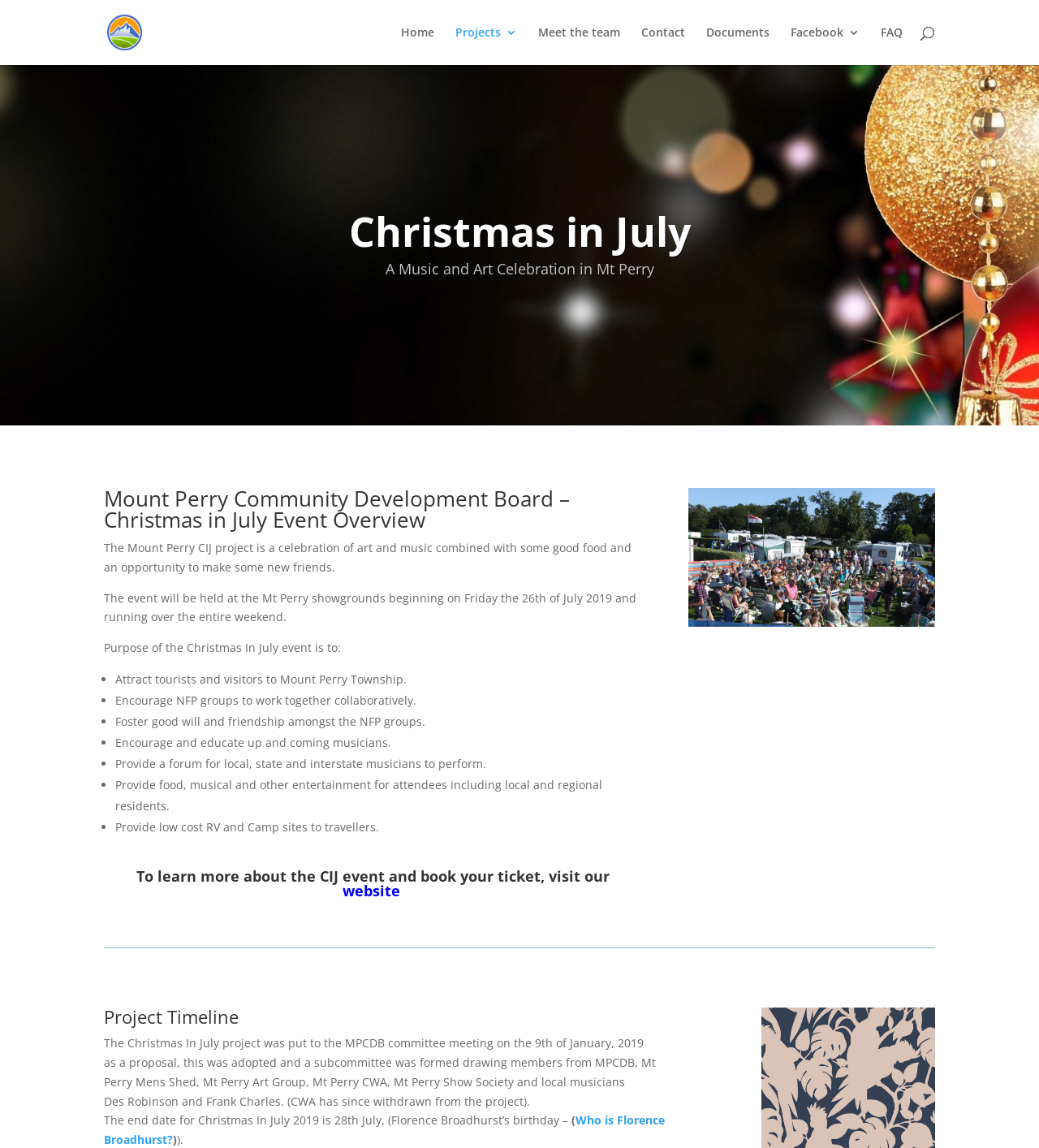Can you pinpoint the bounding box coordinates for the clickable element required for this instruction: "Search for something"? The coordinates should be four float numbers between 0 and 1, i.e., [left, top, right, bottom].

[0.1, 0.0, 0.9, 0.001]